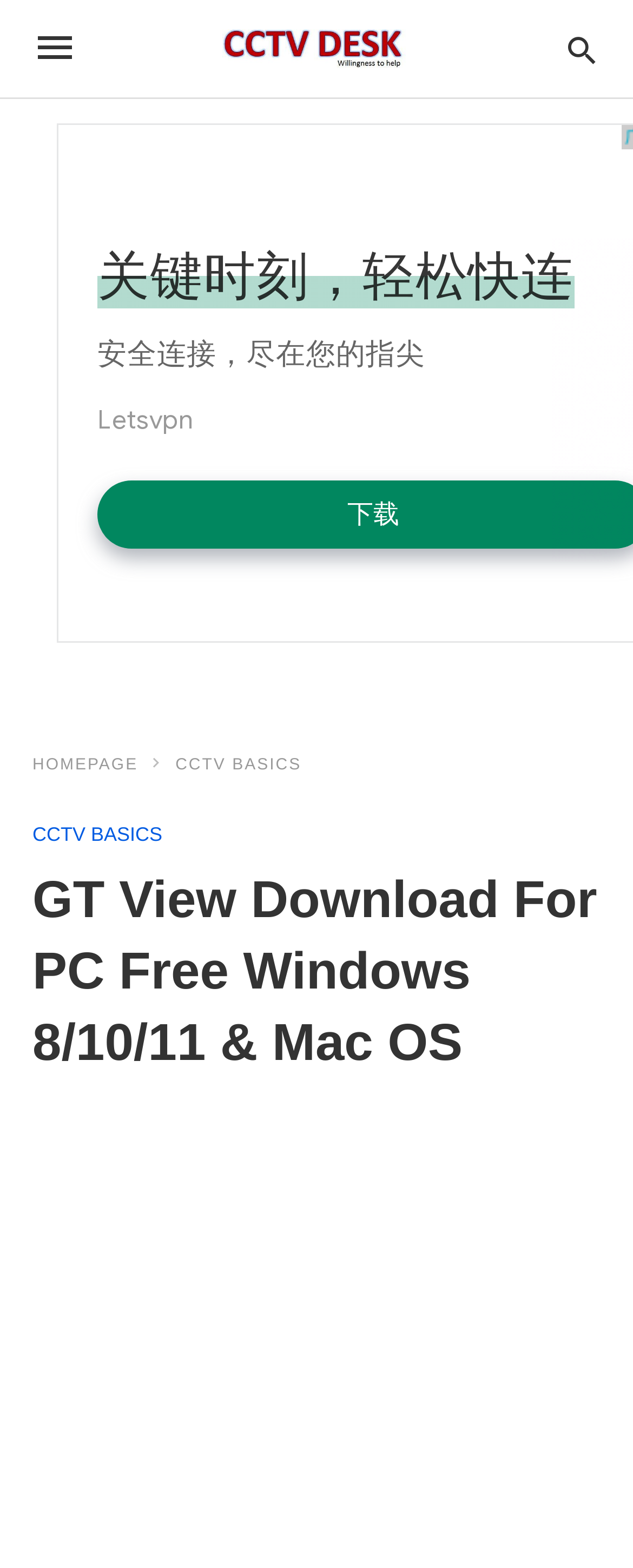What is the platform supported by GT View Download?
Give a detailed explanation using the information visible in the image.

The webpage's title mentions 'Free Windows 8/10/11 & Mac OS', indicating that GT View Download supports both Windows and Mac OS operating systems.